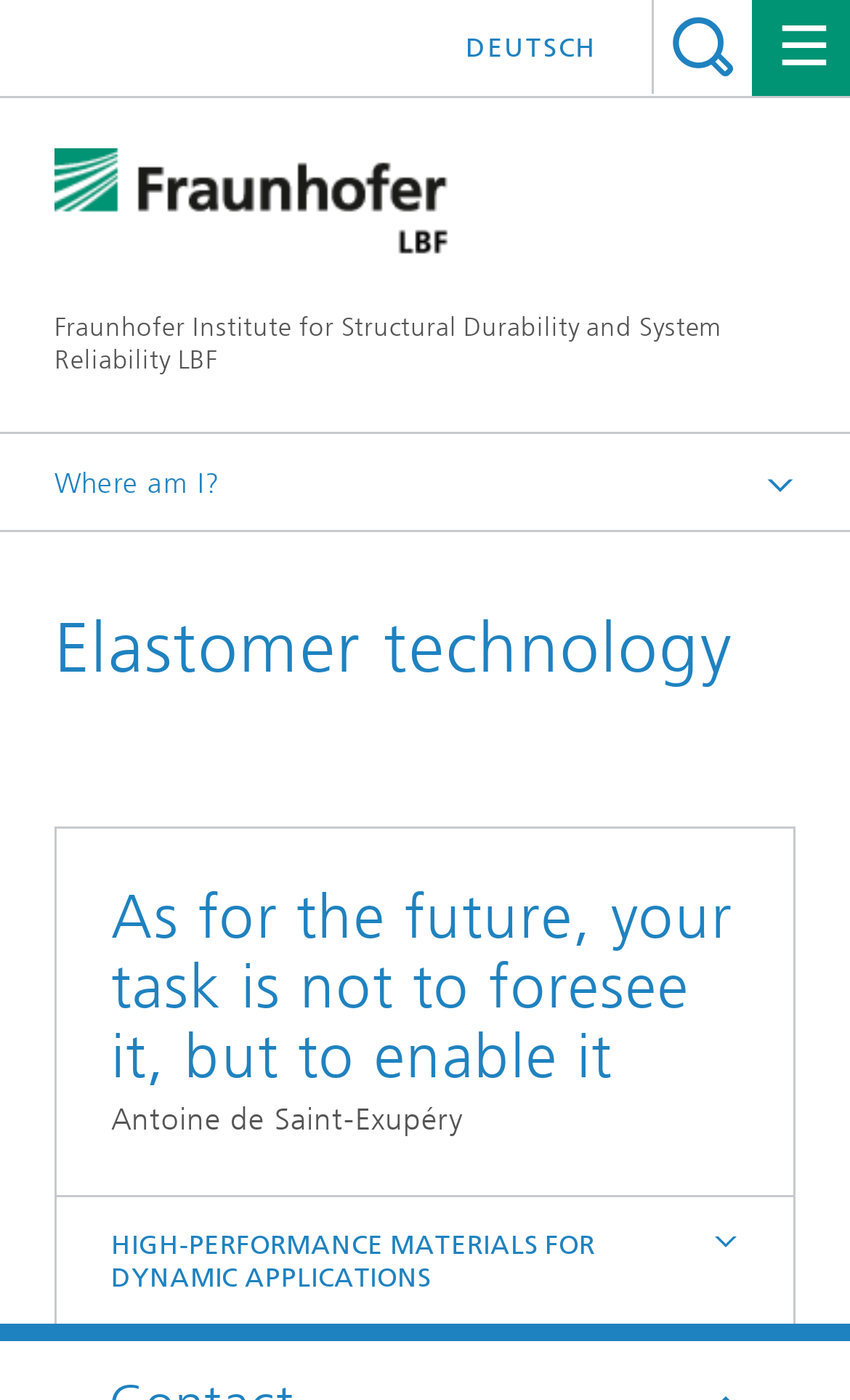Please determine the bounding box coordinates of the clickable area required to carry out the following instruction: "Check the programme". The coordinates must be four float numbers between 0 and 1, represented as [left, top, right, bottom].

None